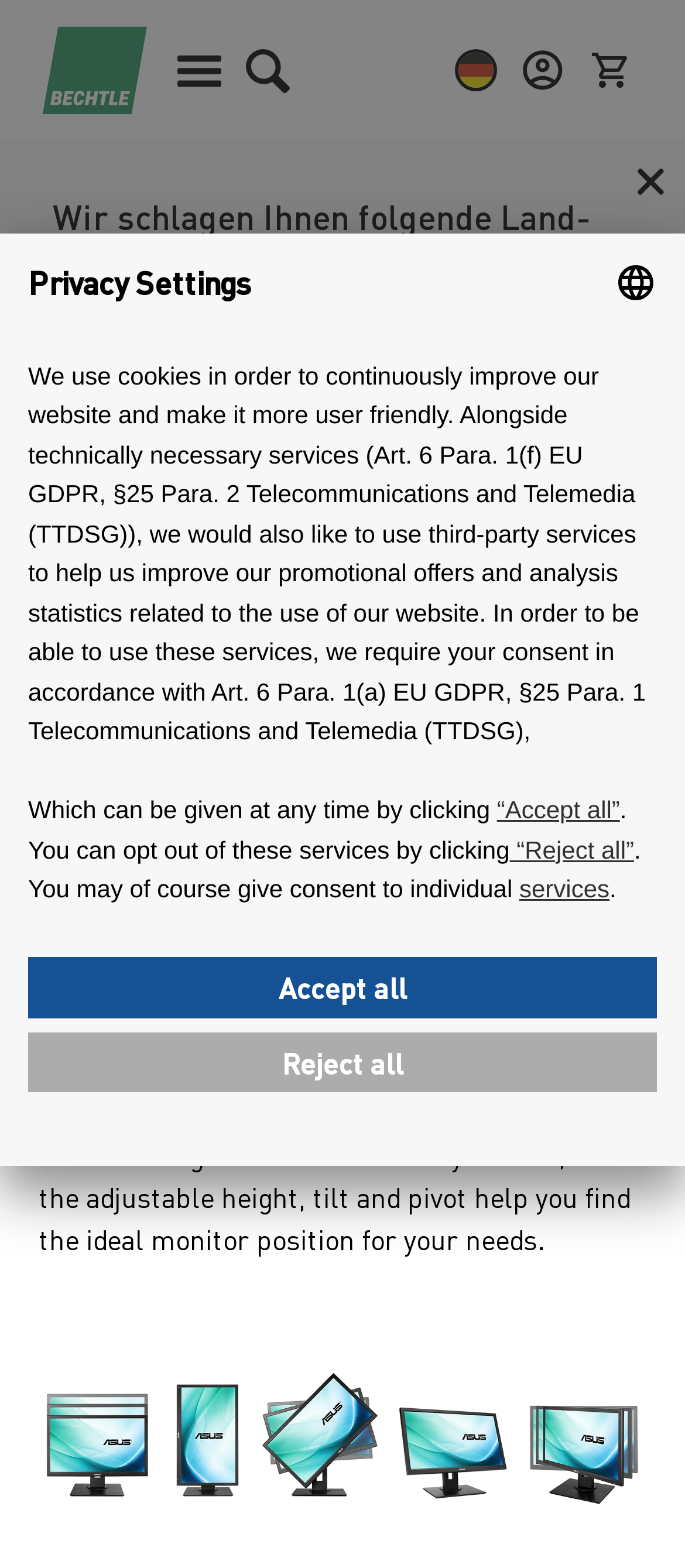Find the bounding box coordinates of the element's region that should be clicked in order to follow the given instruction: "Open the Bechtle Help Centre". The coordinates should consist of four float numbers between 0 and 1, i.e., [left, top, right, bottom].

[0.641, 0.69, 0.71, 0.742]